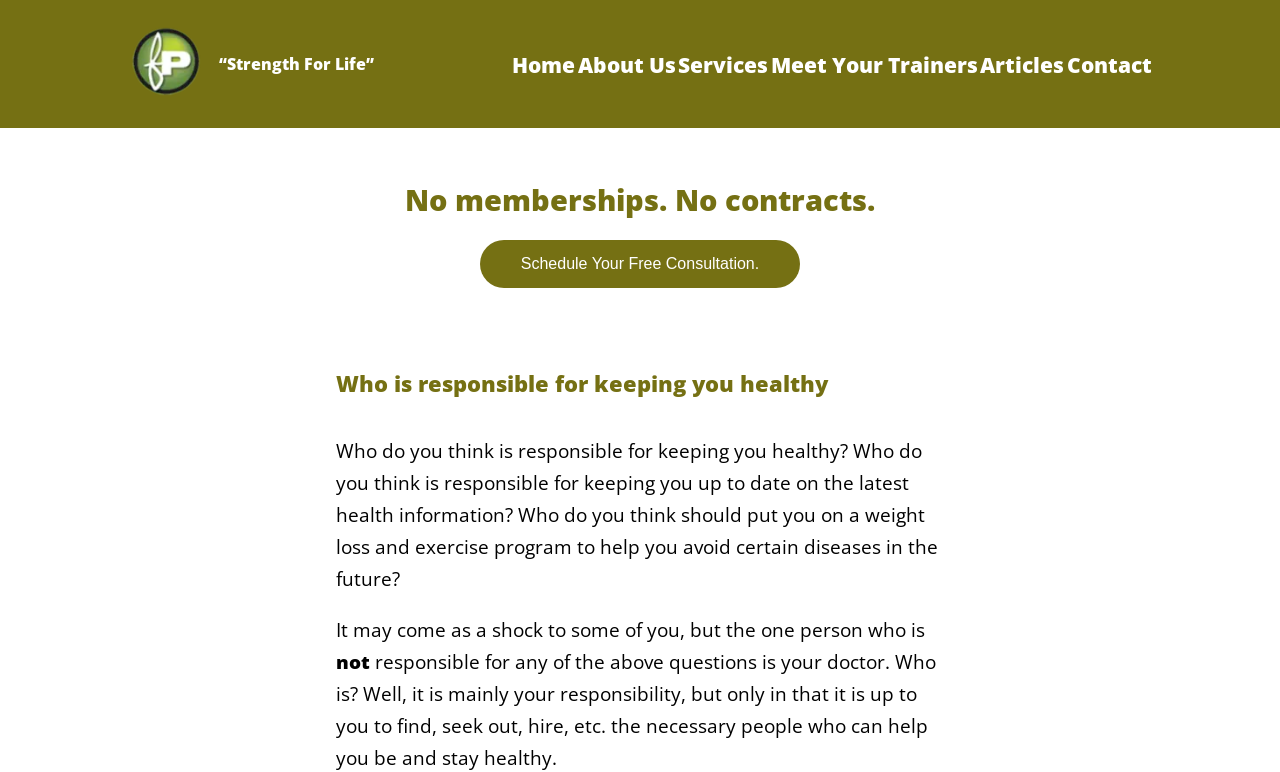Identify the bounding box coordinates of the element to click to follow this instruction: 'Contact us'. Ensure the coordinates are four float values between 0 and 1, provided as [left, top, right, bottom].

[0.834, 0.064, 0.9, 0.102]